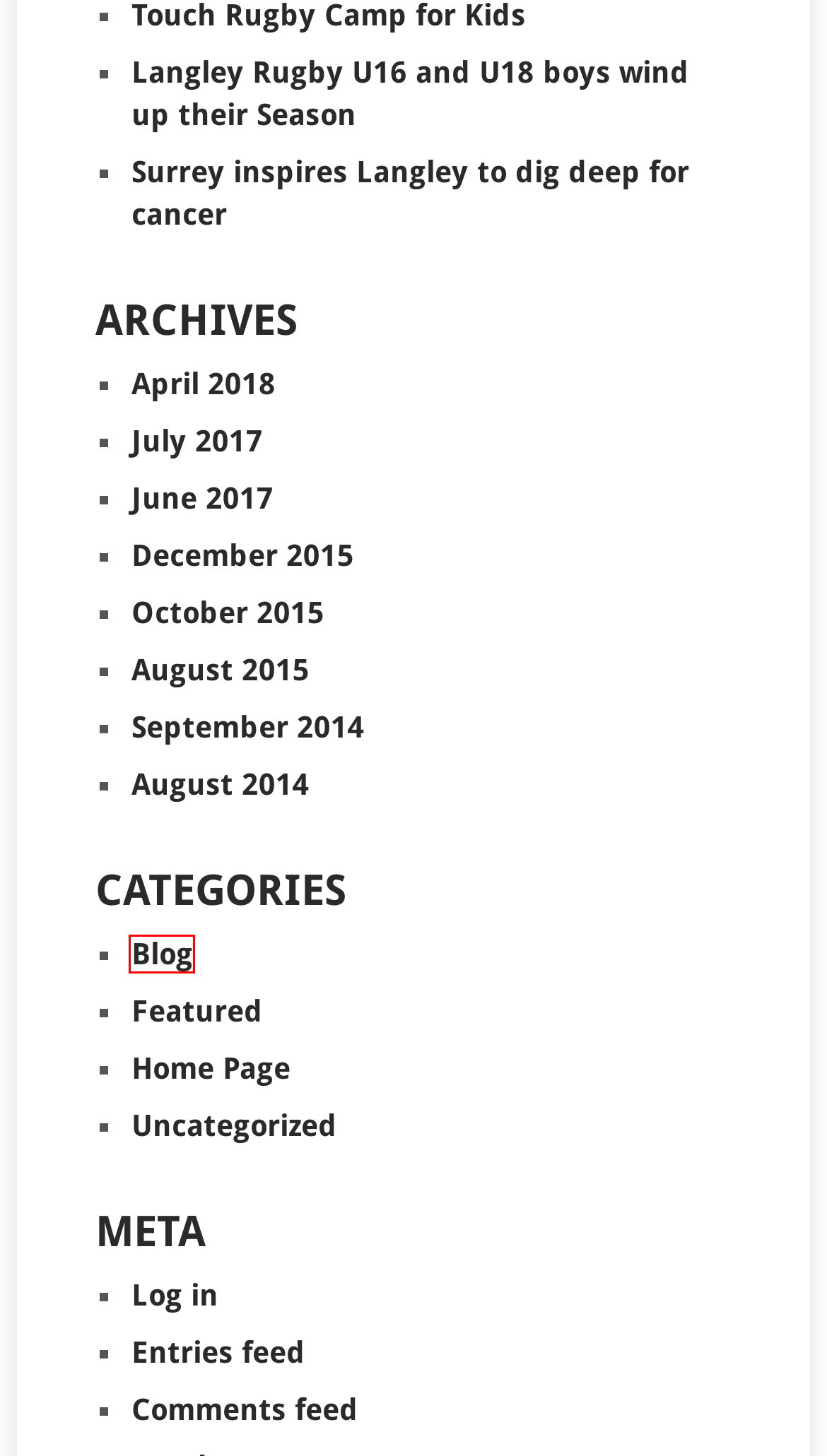Consider the screenshot of a webpage with a red bounding box and select the webpage description that best describes the new page that appears after clicking the element inside the red box. Here are the candidates:
A. Featured | Langley Rugby Club
B. June | 2017 | Langley Rugby Club
C. October | 2015 | Langley Rugby Club
D. Comments for Langley Rugby Club
E. August | 2014 | Langley Rugby Club
F. April | 2018 | Langley Rugby Club
G. Blog | Langley Rugby Club
H. Uncategorized | Langley Rugby Club

G